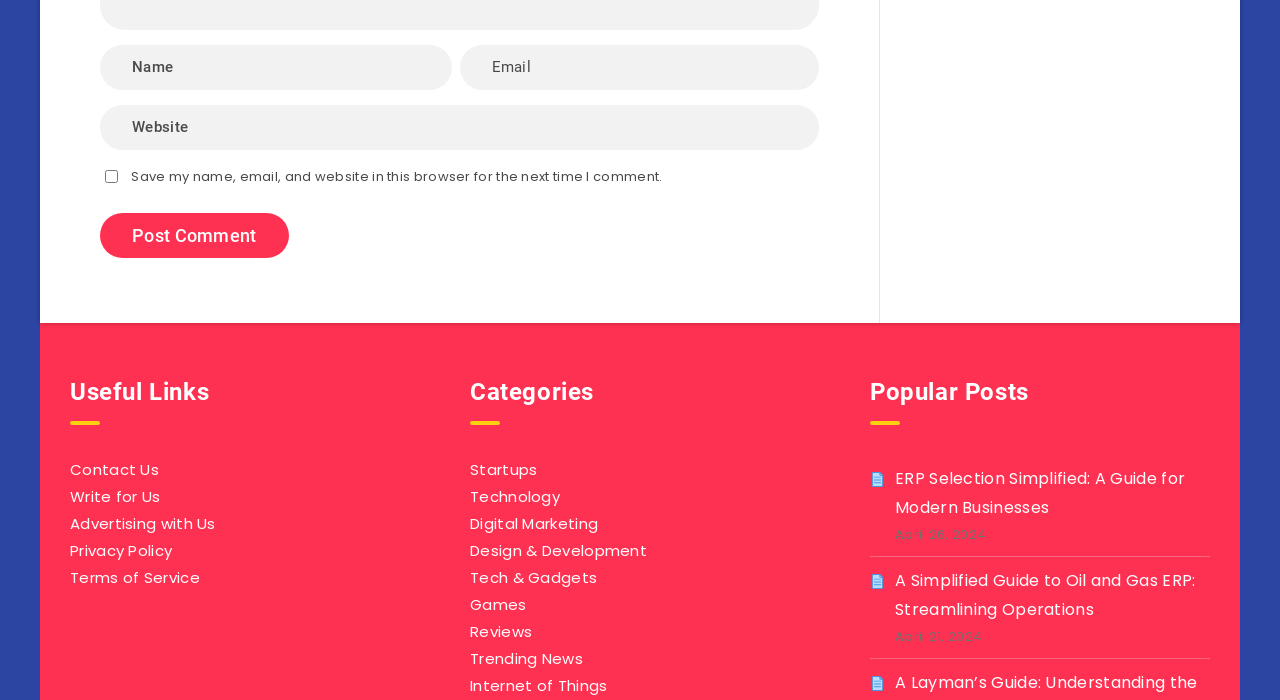Please find and report the bounding box coordinates of the element to click in order to perform the following action: "Click the Post Comment button". The coordinates should be expressed as four float numbers between 0 and 1, in the format [left, top, right, bottom].

[0.078, 0.304, 0.225, 0.369]